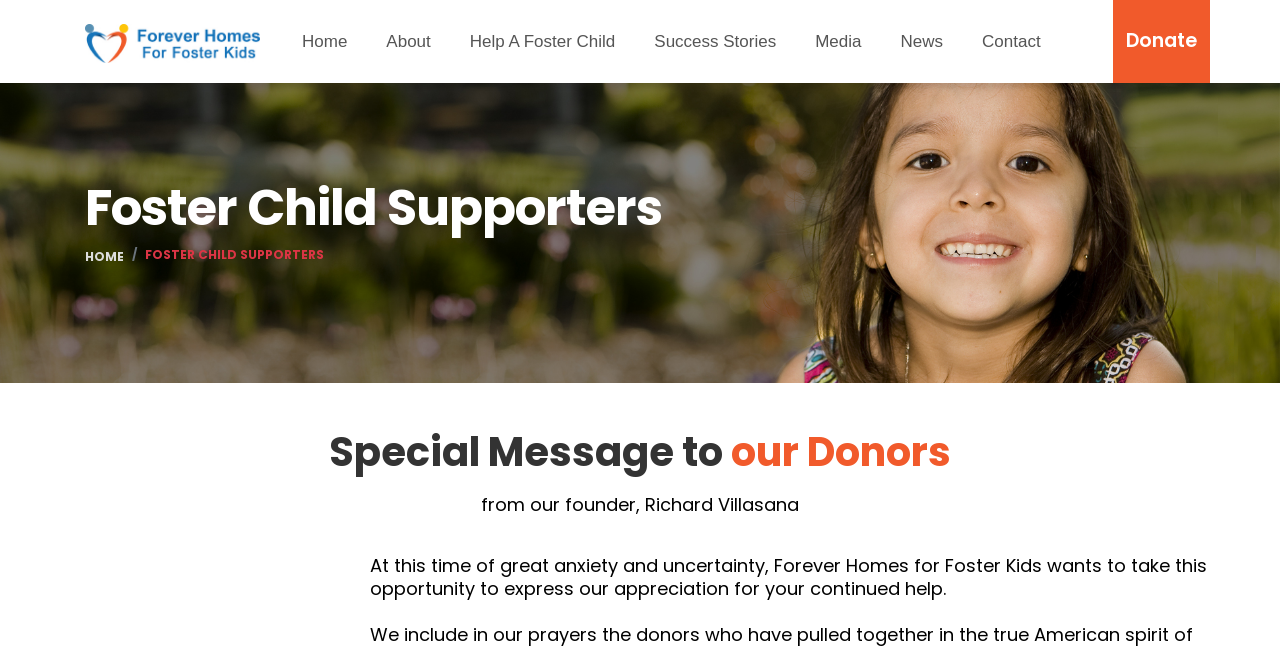What is the purpose of the 'Help A Foster Child' link?
Answer with a single word or phrase by referring to the visual content.

To help a foster child